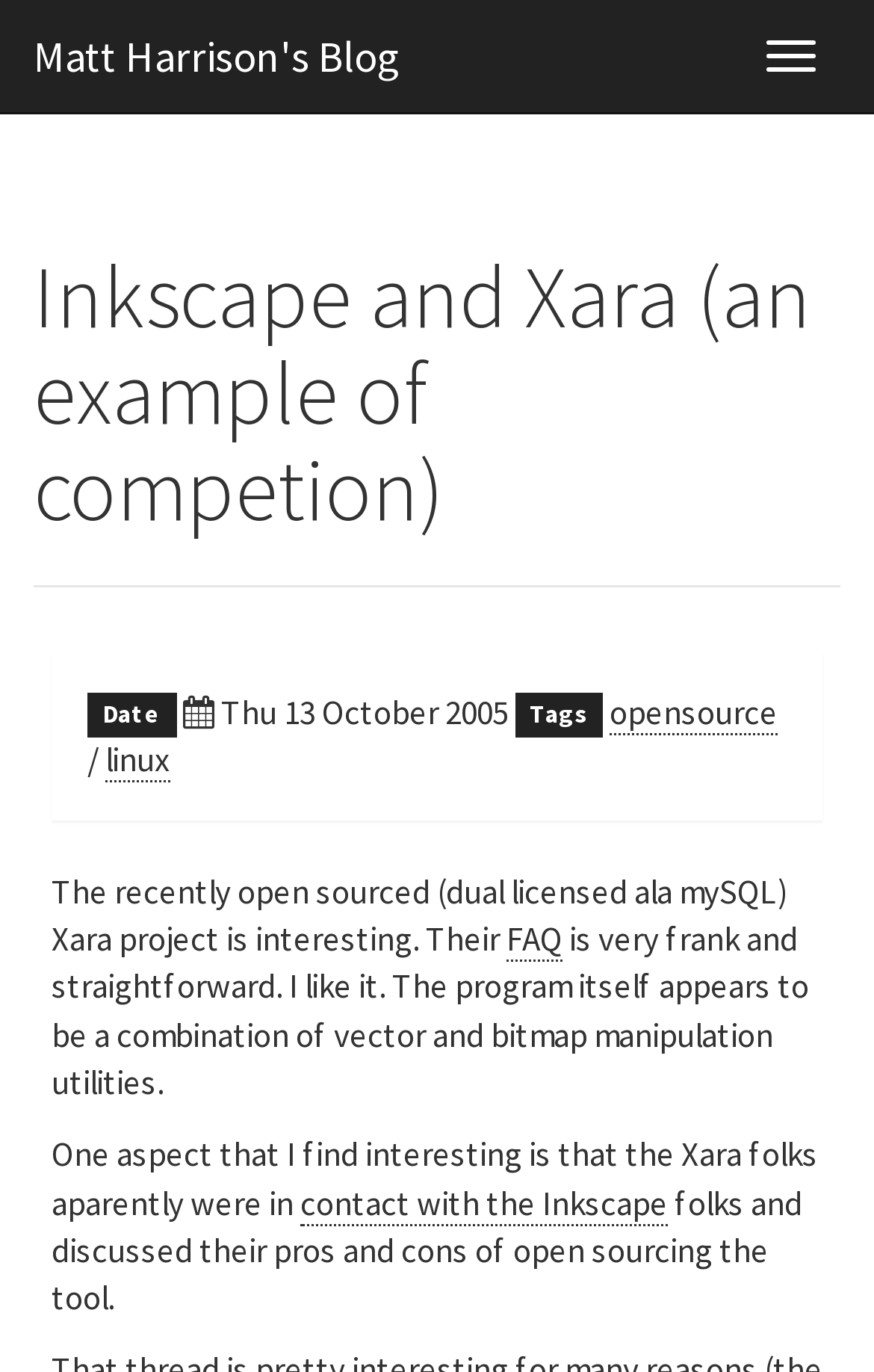Offer a detailed account of what is visible on the webpage.

This webpage is a blog post titled "Inkscape and Xara (an example of competition)" by Matt Harrison. At the top, there is a navigation button labeled "Toggle navigation" and a link to "Matt Harrison's Blog". Below the title, there is a header section with a link to the same title.

The main content of the blog post starts with a paragraph discussing the Xara project, which has been recently open-sourced. The text mentions that the project's FAQ is frank and straightforward, and the program itself is a combination of vector and bitmap manipulation utilities.

Following this paragraph, there is another section of text that discusses the Xara team's contact with the Inkscape team, where they discussed the pros and cons of open-sourcing the tool.

At the bottom of the page, there is a footer section with the date "Thu 13 October 2005" and tags "opensource" and "linux".